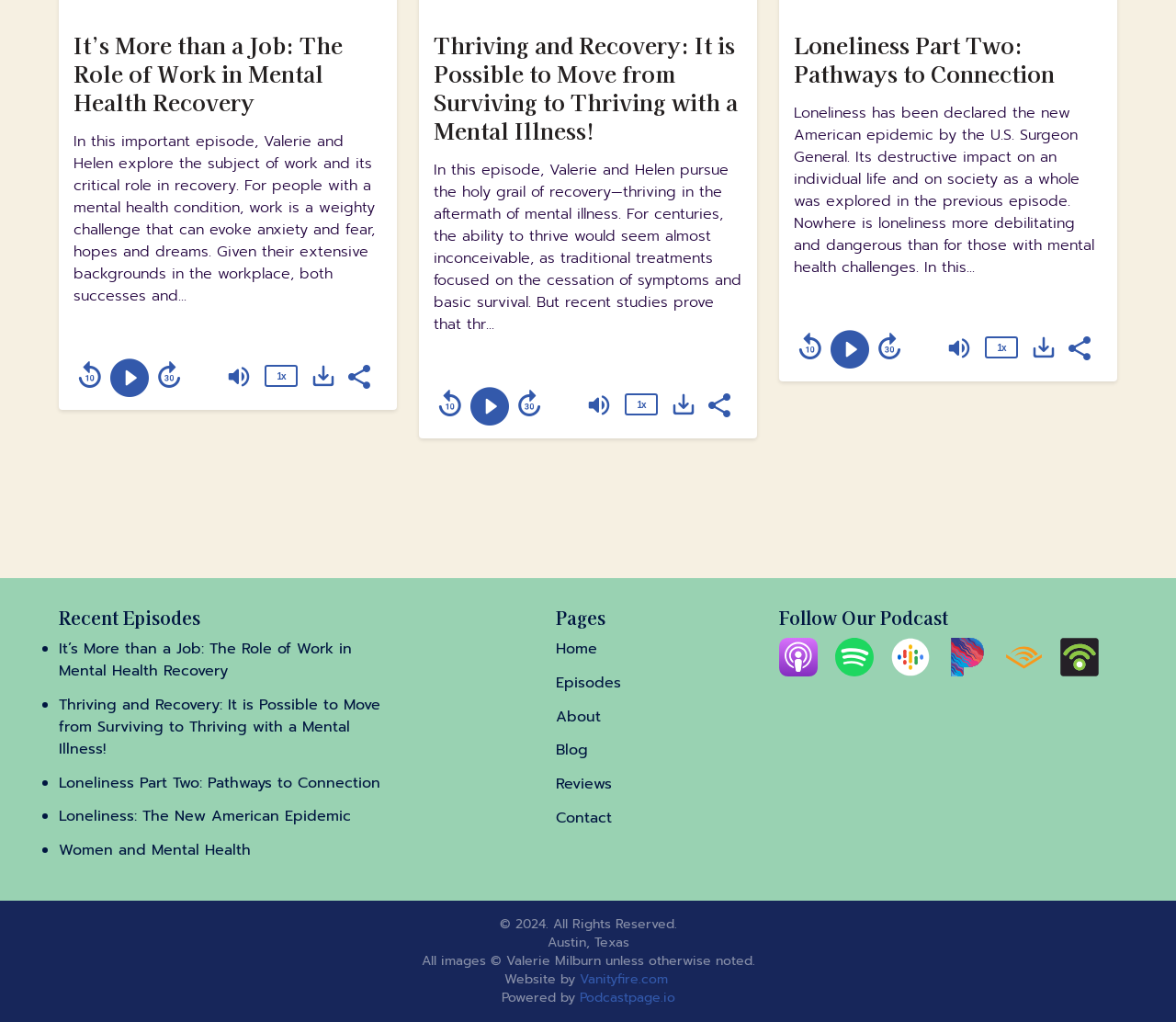Where can users find more episodes?
Give a one-word or short phrase answer based on the image.

Episodes page